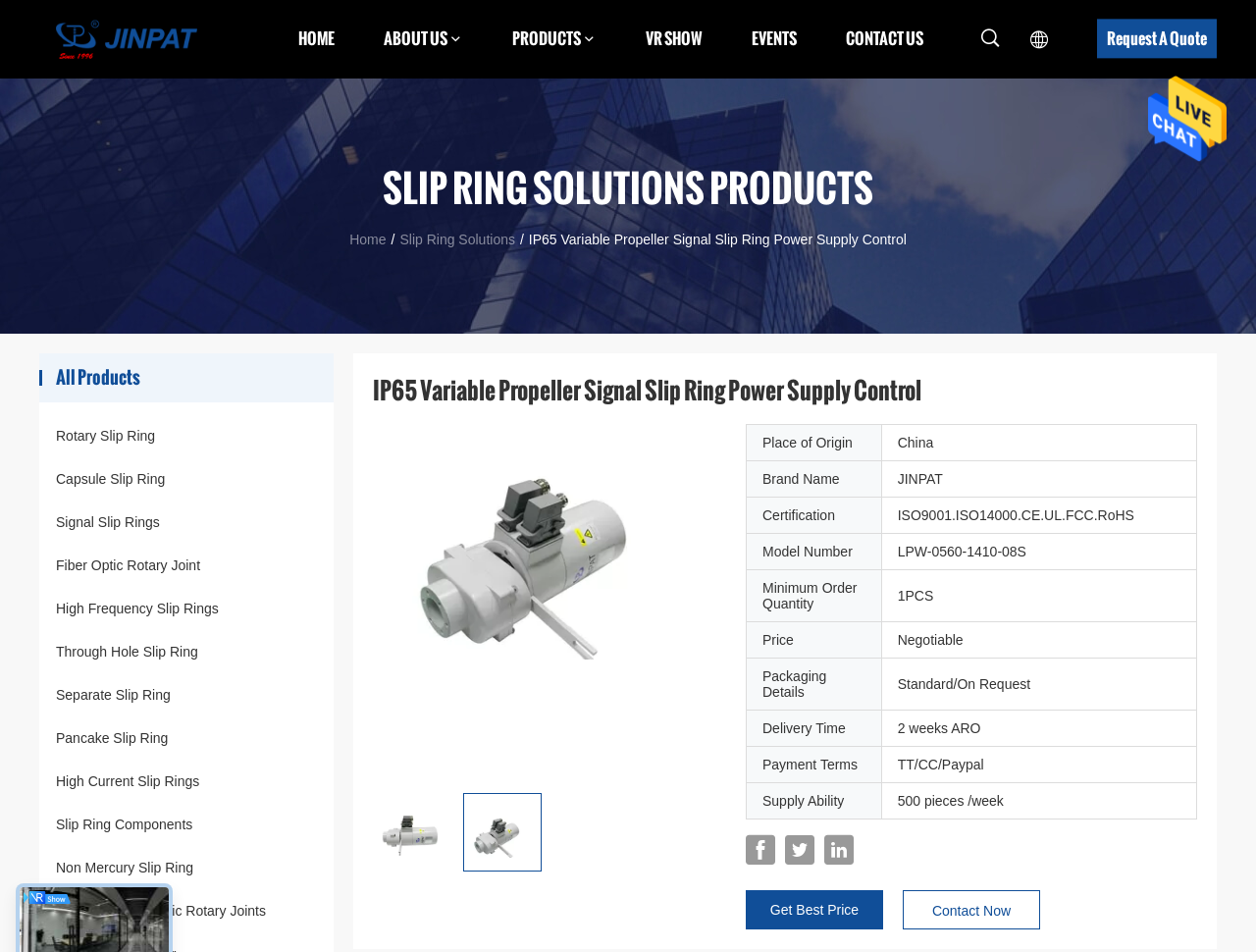Please identify and generate the text content of the webpage's main heading.

IP65 Variable Propeller Signal Slip Ring Power Supply Control